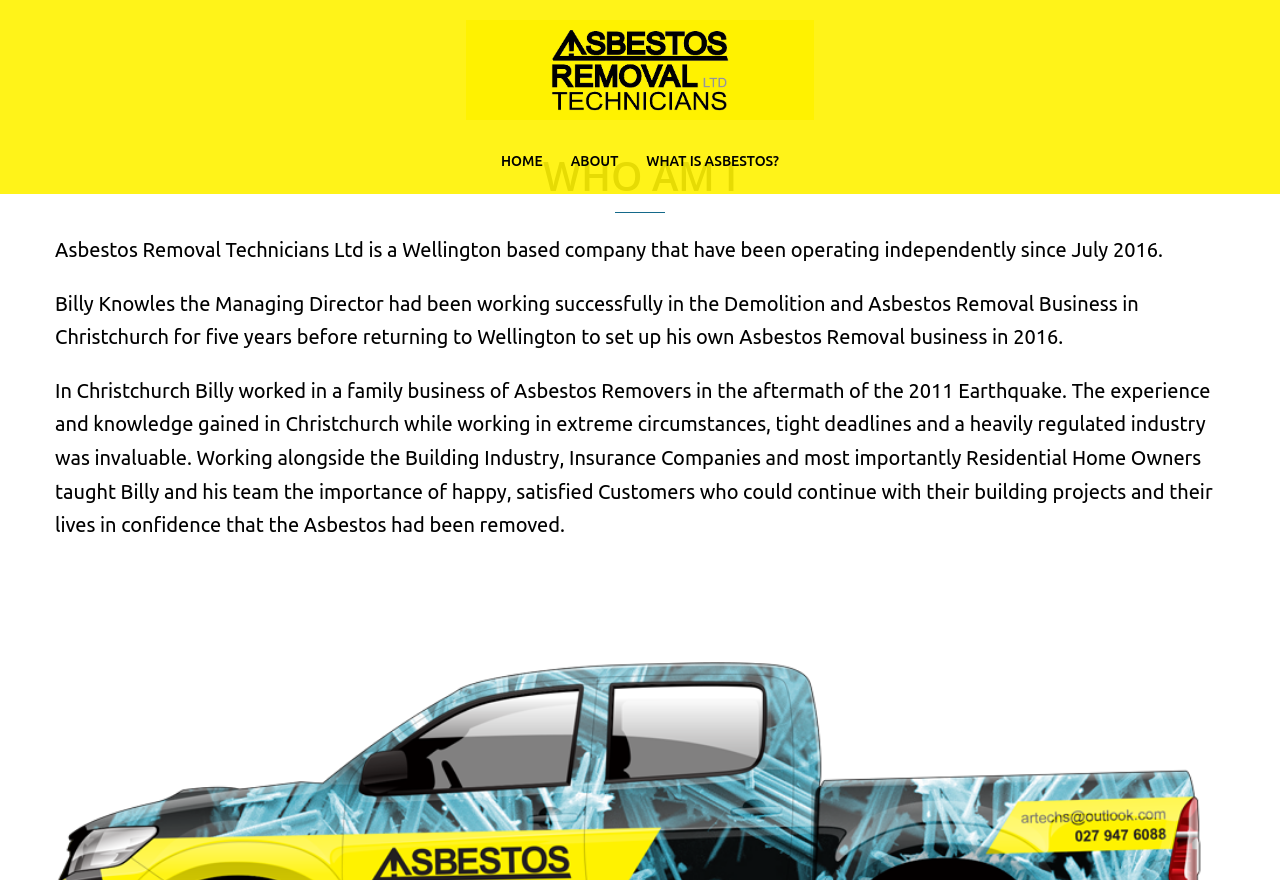Use a single word or phrase to answer the question: 
What is the company name?

Asbestos Removal Technicians Ltd